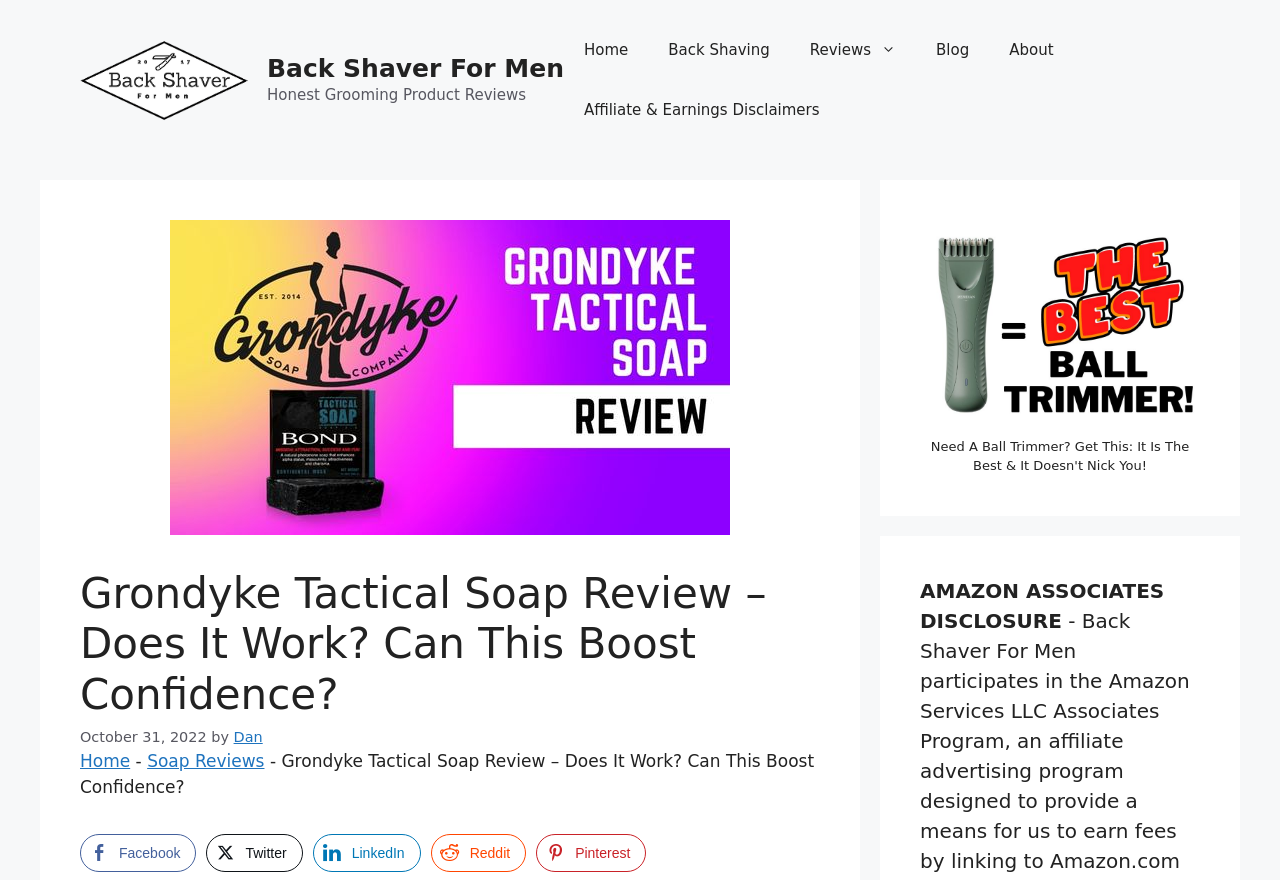Please identify the bounding box coordinates of the region to click in order to complete the task: "Read the 'Grondyke Tactical Soap Review'". The coordinates must be four float numbers between 0 and 1, specified as [left, top, right, bottom].

[0.062, 0.647, 0.641, 0.818]